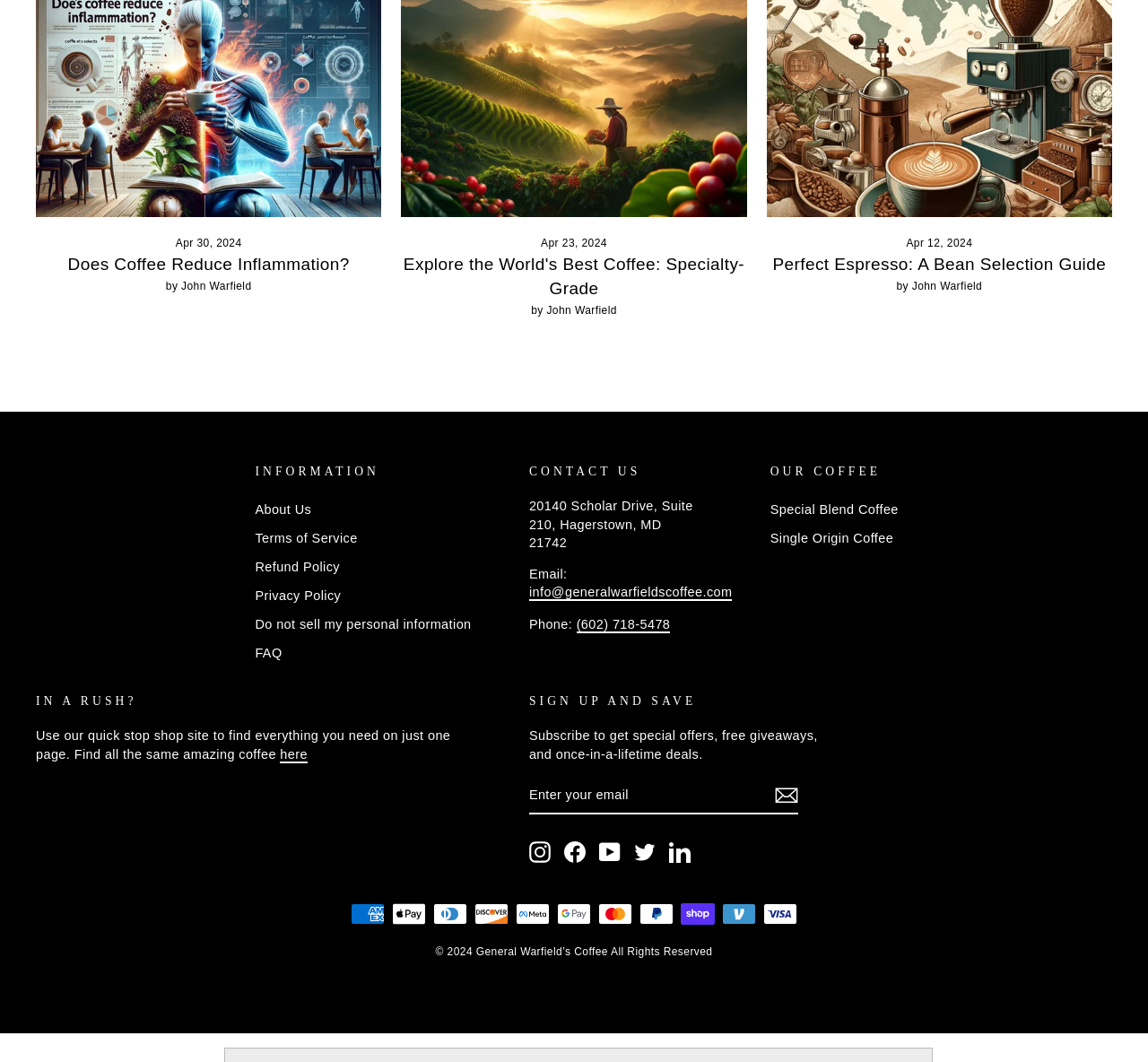Given the description of a UI element: "Terms of Service", identify the bounding box coordinates of the matching element in the webpage screenshot.

[0.222, 0.495, 0.311, 0.519]